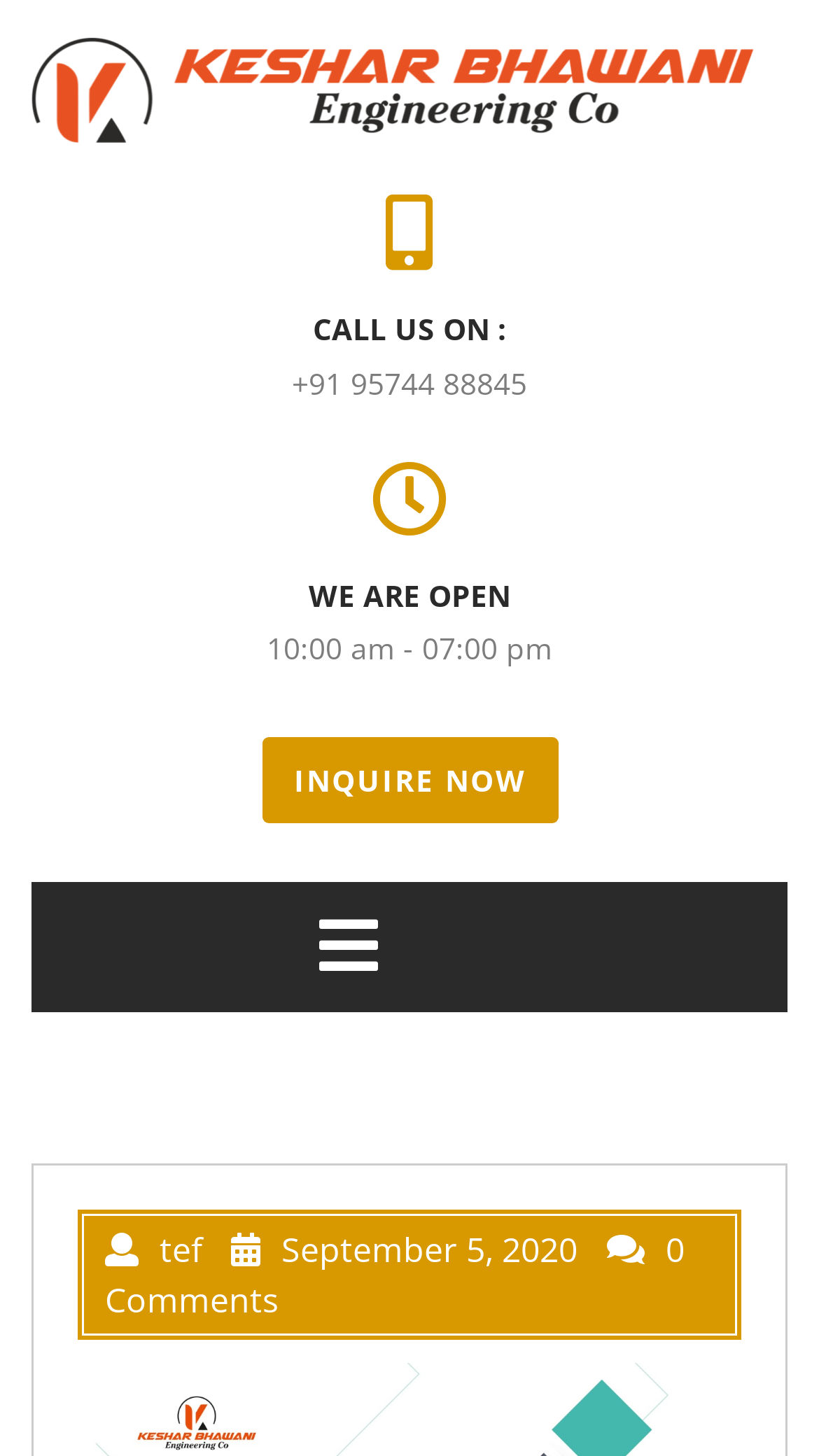Based on the element description +91 95744 88845, identify the bounding box coordinates for the UI element. The coordinates should be in the format (top-left x, top-left y, bottom-right x, bottom-right y) and within the 0 to 1 range.

[0.356, 0.249, 0.644, 0.276]